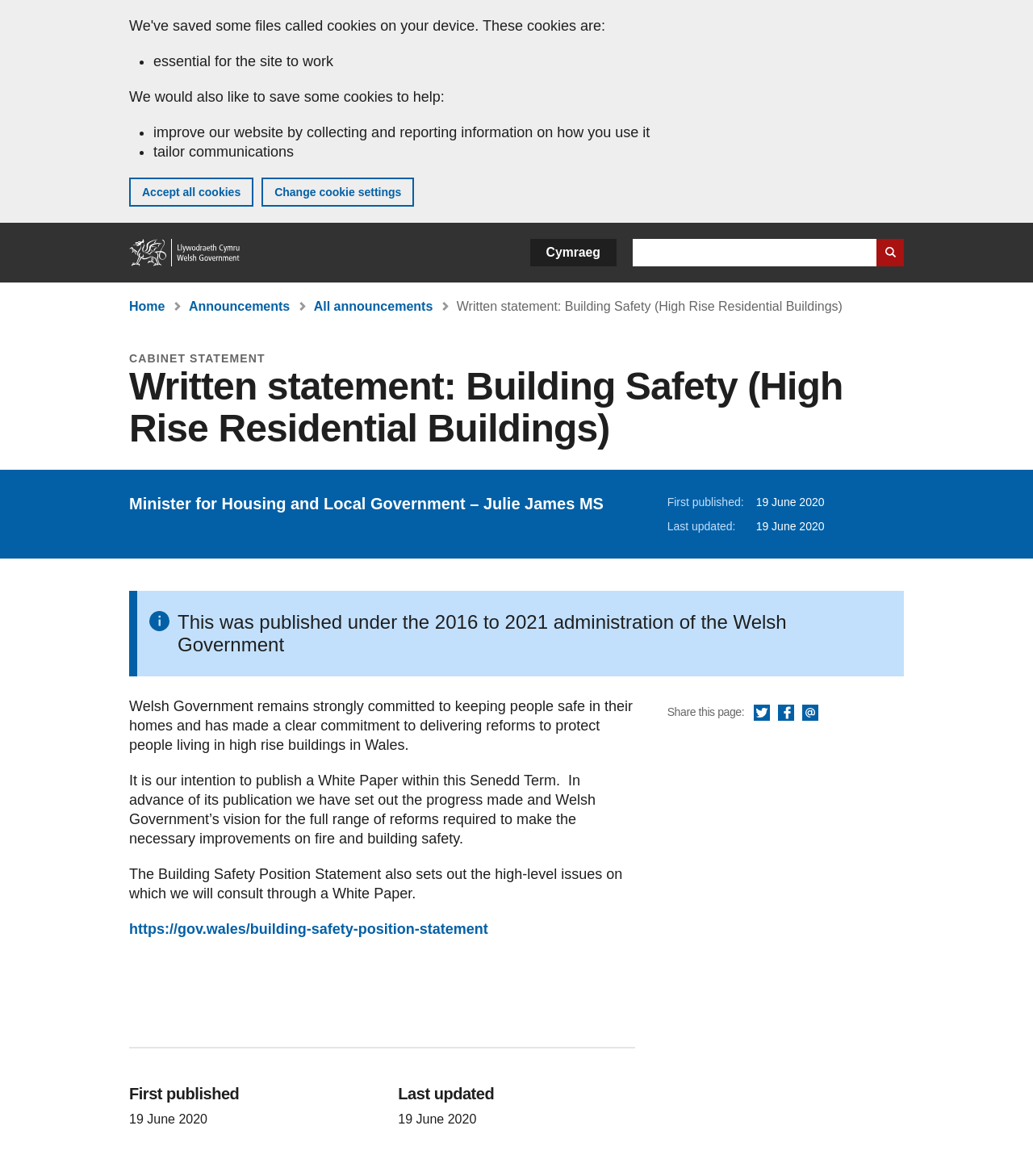Describe all significant elements and features of the webpage.

The webpage is about a written statement on building safety in high-rise residential buildings, published by the Welsh Government. At the top, there is a banner with a message about cookies on the website, along with options to accept all cookies or change cookie settings. Below the banner, there is a navigation menu with links to the home page, a search bar, and a language selection option.

The main content of the webpage is divided into sections. The first section displays a cabinet statement with a heading "Written statement: Building Safety (High Rise Residential Buildings)" and a subheading "Minister for Housing and Local Government – Julie James MS". Below this, there is information about the publication date and last updated date.

The next section contains a block of text describing the Welsh Government's commitment to keeping people safe in their homes and their intention to publish a White Paper on building safety reforms. There are also links to a building safety position statement and social media sharing options.

At the bottom of the page, there is a section with the publication and last updated dates repeated, along with a breadcrumb navigation menu showing the path from the home page to the current page.